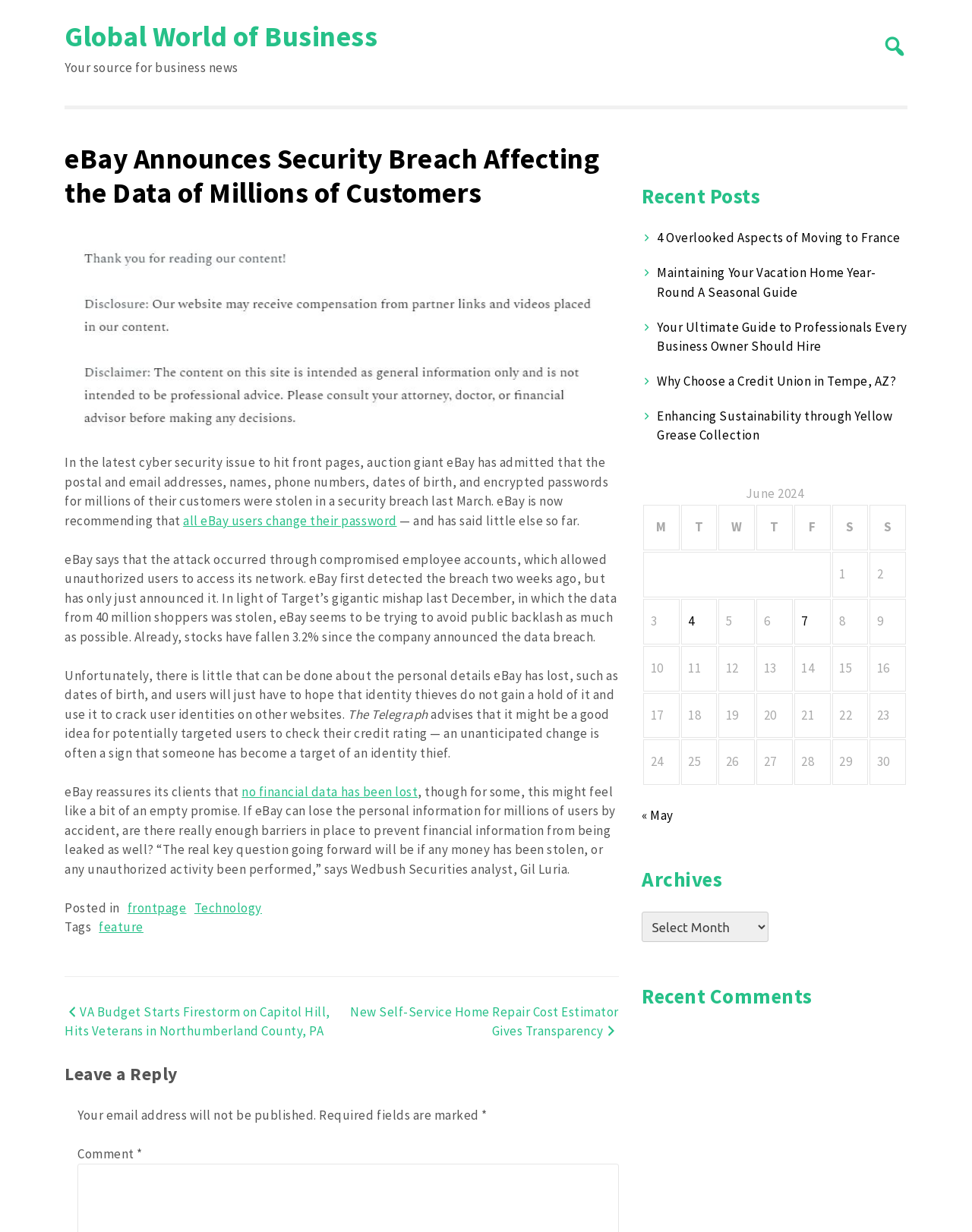Bounding box coordinates are specified in the format (top-left x, top-left y, bottom-right x, bottom-right y). All values are floating point numbers bounded between 0 and 1. Please provide the bounding box coordinate of the region this sentence describes: penetration testing

None